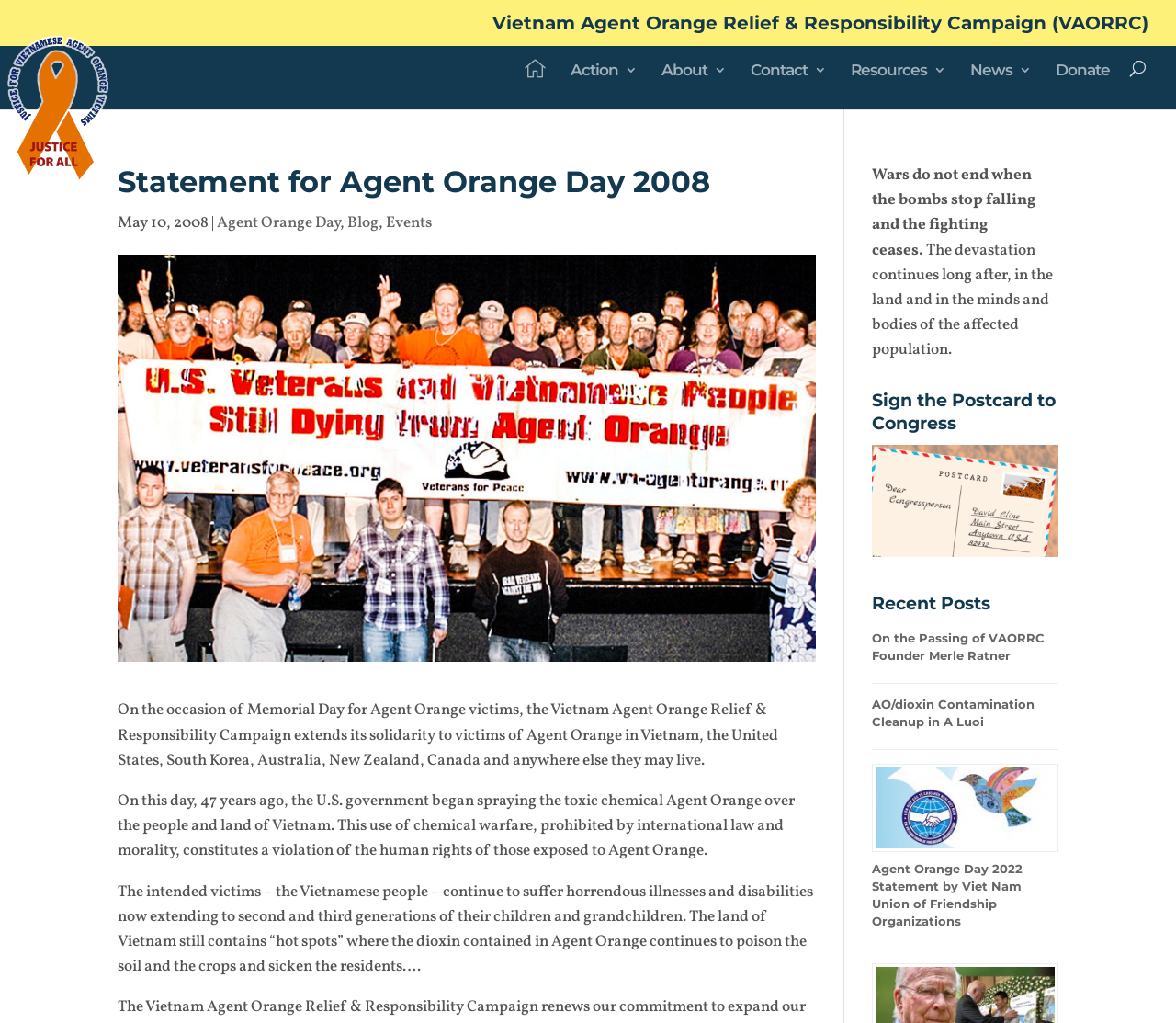Please find the top heading of the webpage and generate its text.

Statement for Agent Orange Day 2008